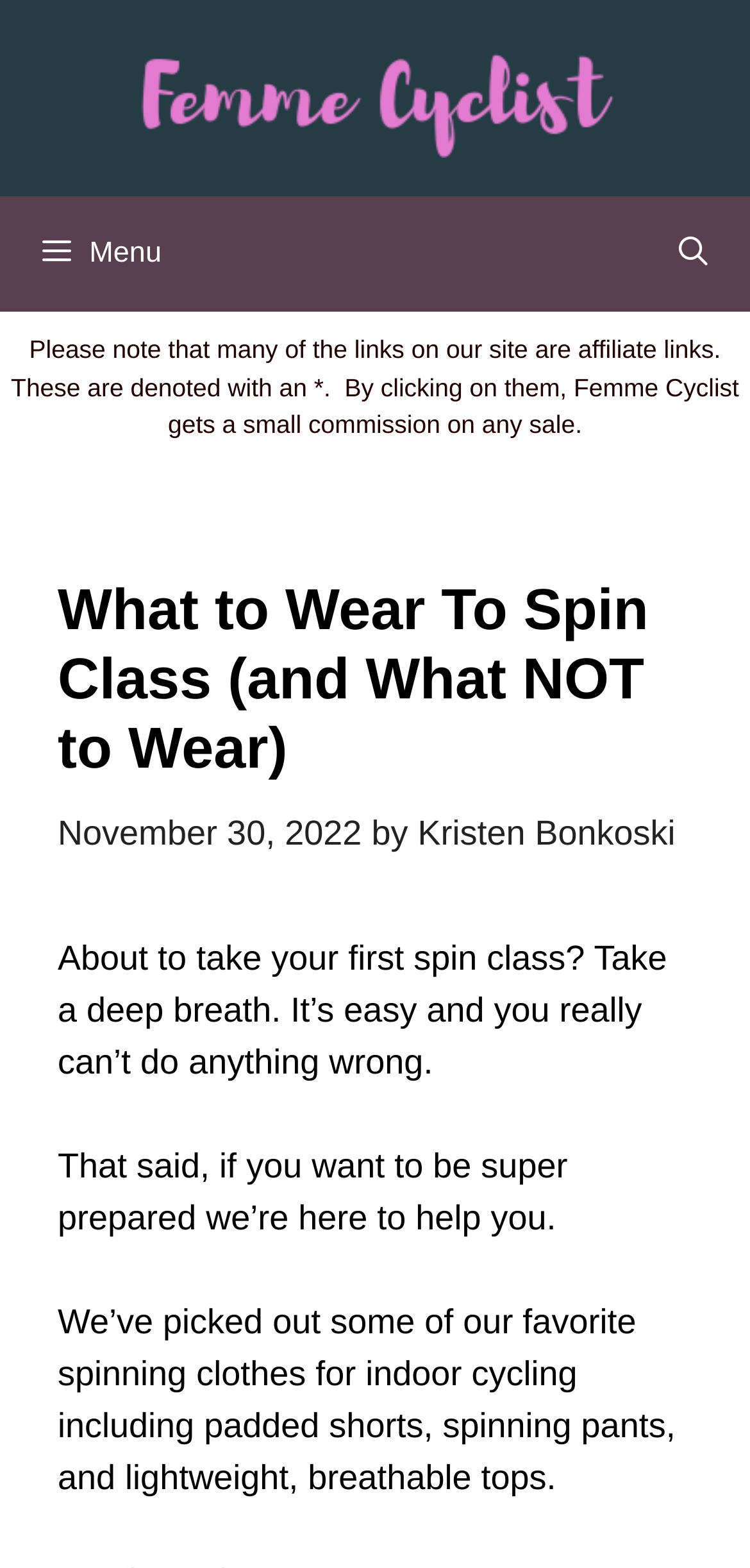Respond with a single word or phrase for the following question: 
What is the date of this article?

November 30, 2022